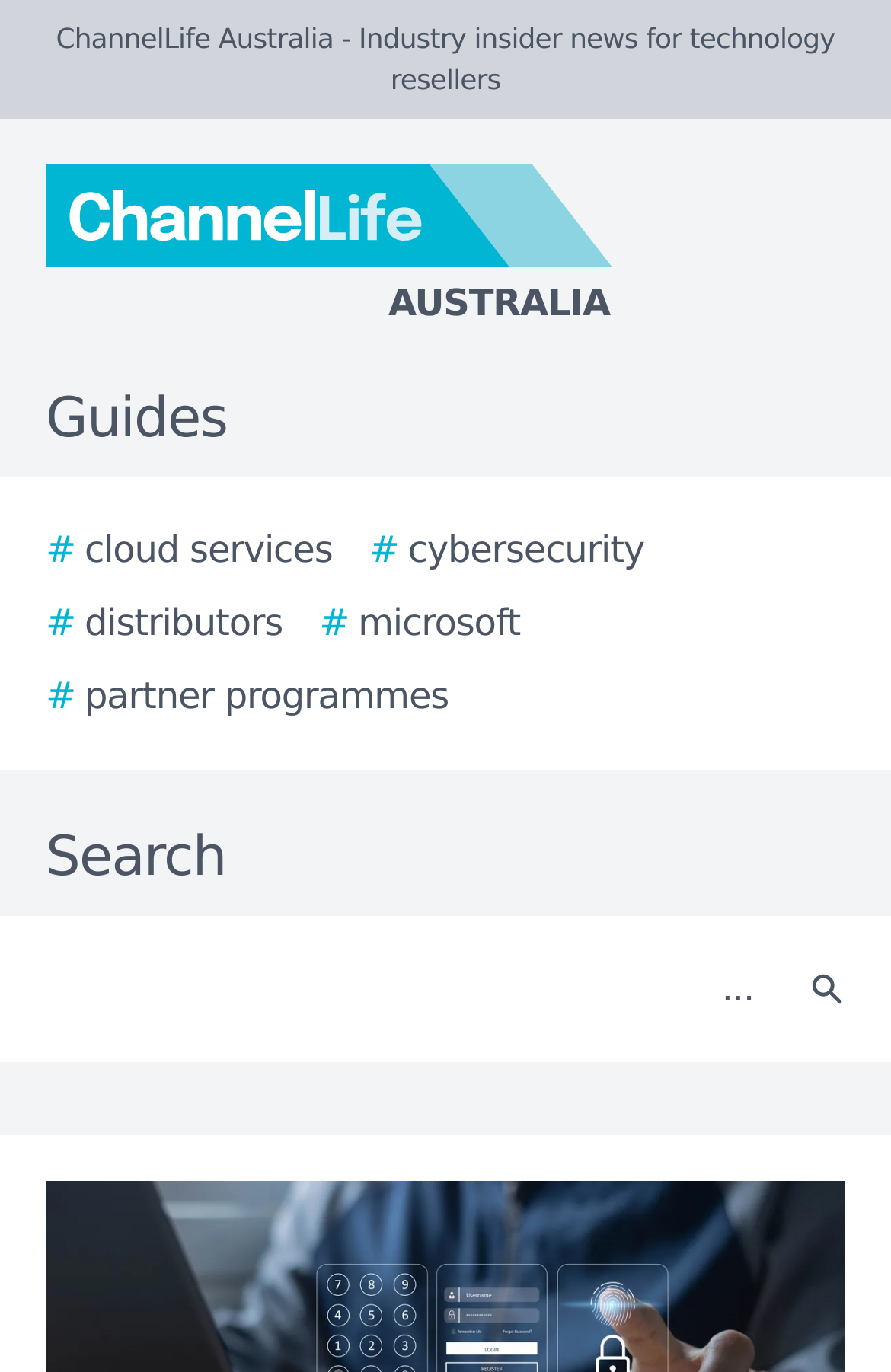Articulate a complete and detailed caption of the webpage elements.

The webpage appears to be a news article or blog post from ChannelLife Australia, a technology reseller industry insider news website. At the top of the page, there is a logo of ChannelLife Australia, accompanied by the text "ChannelLife Australia - Industry insider news for technology resellers". 

Below the logo, there is a navigation menu with several links, including "Guides", "# cloud services", "# cybersecurity", "# distributors", "# microsoft", and "# partner programmes". These links are positioned horizontally, with "Guides" on the left and "# partner programmes" on the right.

Further down the page, there is a search bar with a label "Search" and a search button on the right side of the bar. The search bar is relatively wide, taking up most of the page's width.

The main content of the page is not explicitly described in the accessibility tree, but the meta description suggests that it is related to Delinea Secret Server introducing MFA enforcement to meet cyber insurance requirements.